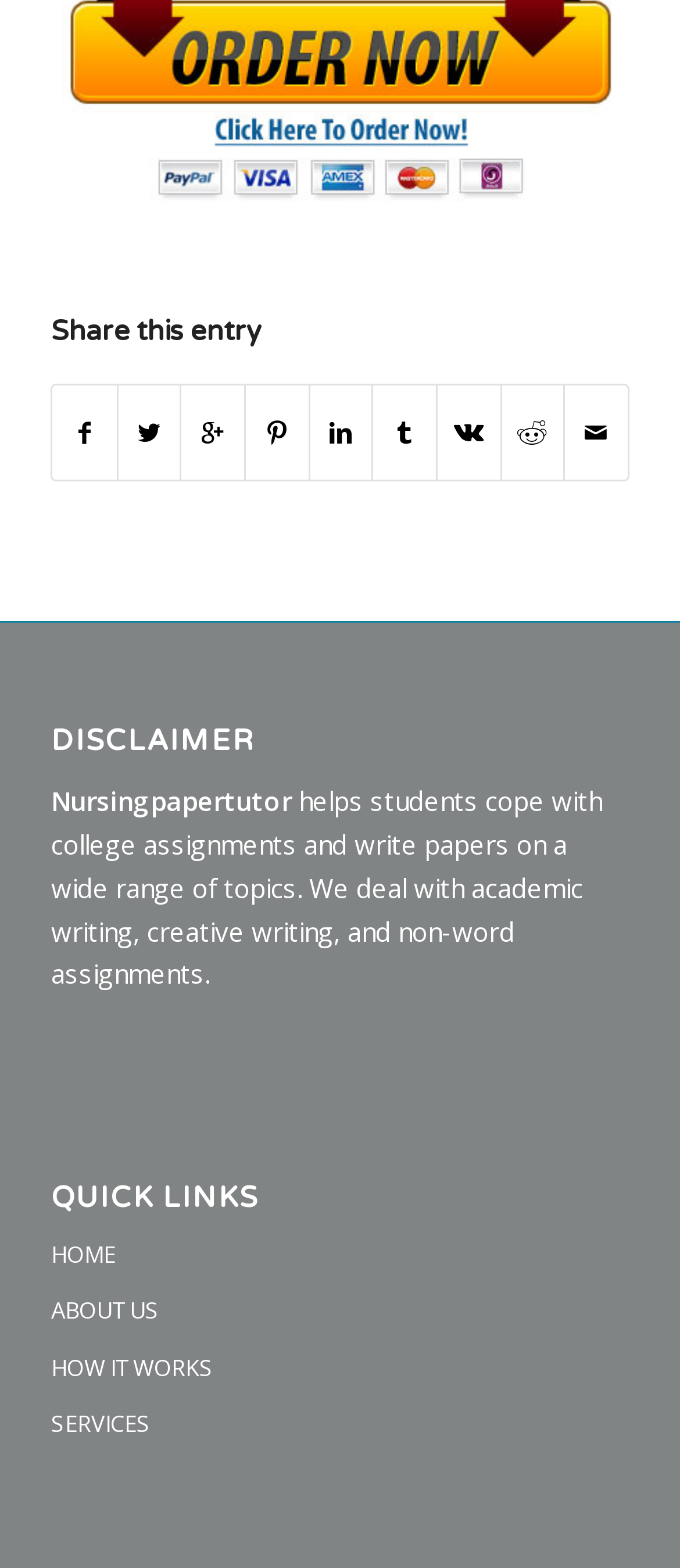Find the bounding box coordinates for the HTML element described as: "ABOUT US". The coordinates should consist of four float values between 0 and 1, i.e., [left, top, right, bottom].

[0.075, 0.819, 0.925, 0.855]